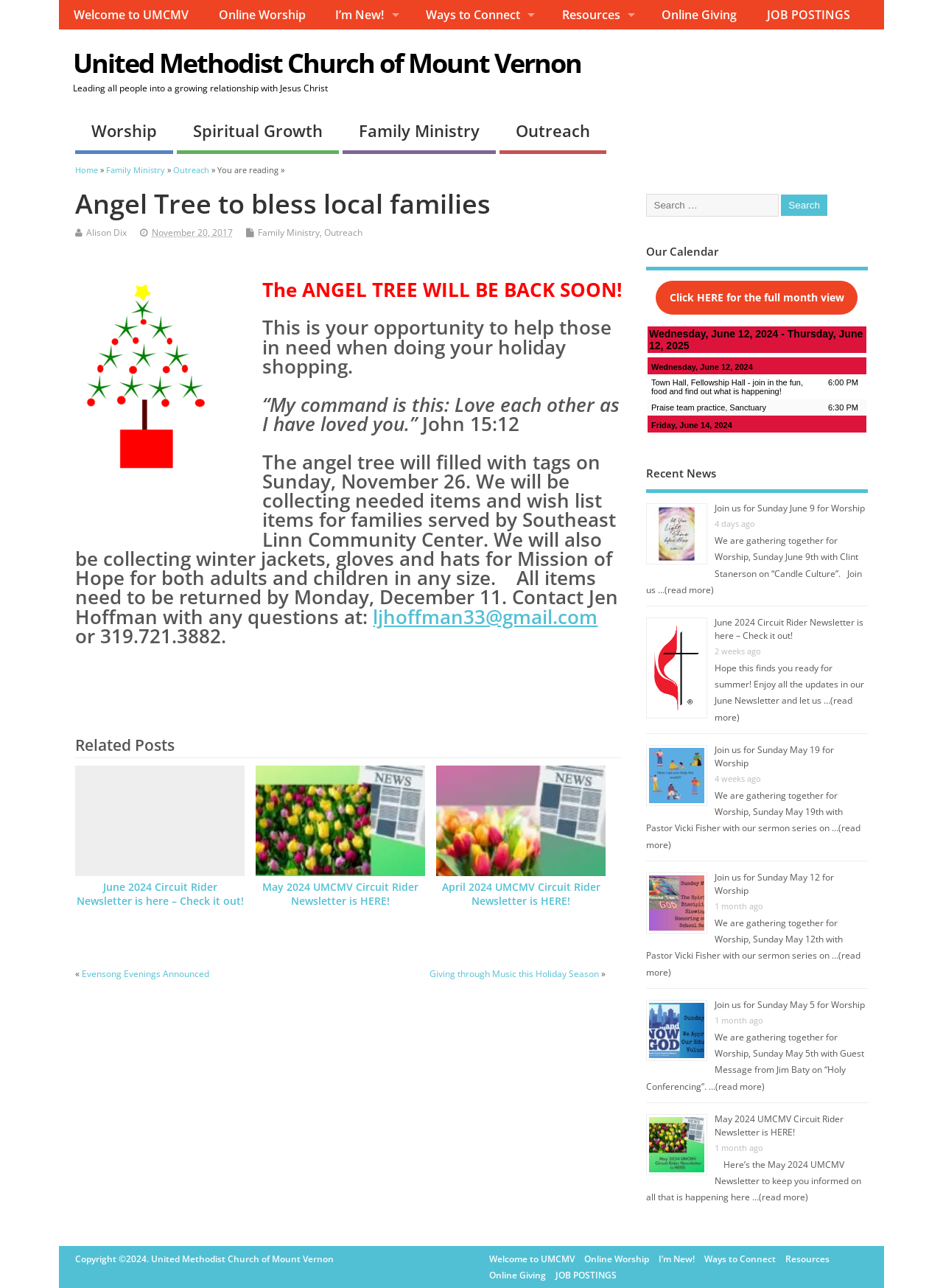Your task is to find and give the main heading text of the webpage.

Angel Tree to bless local families